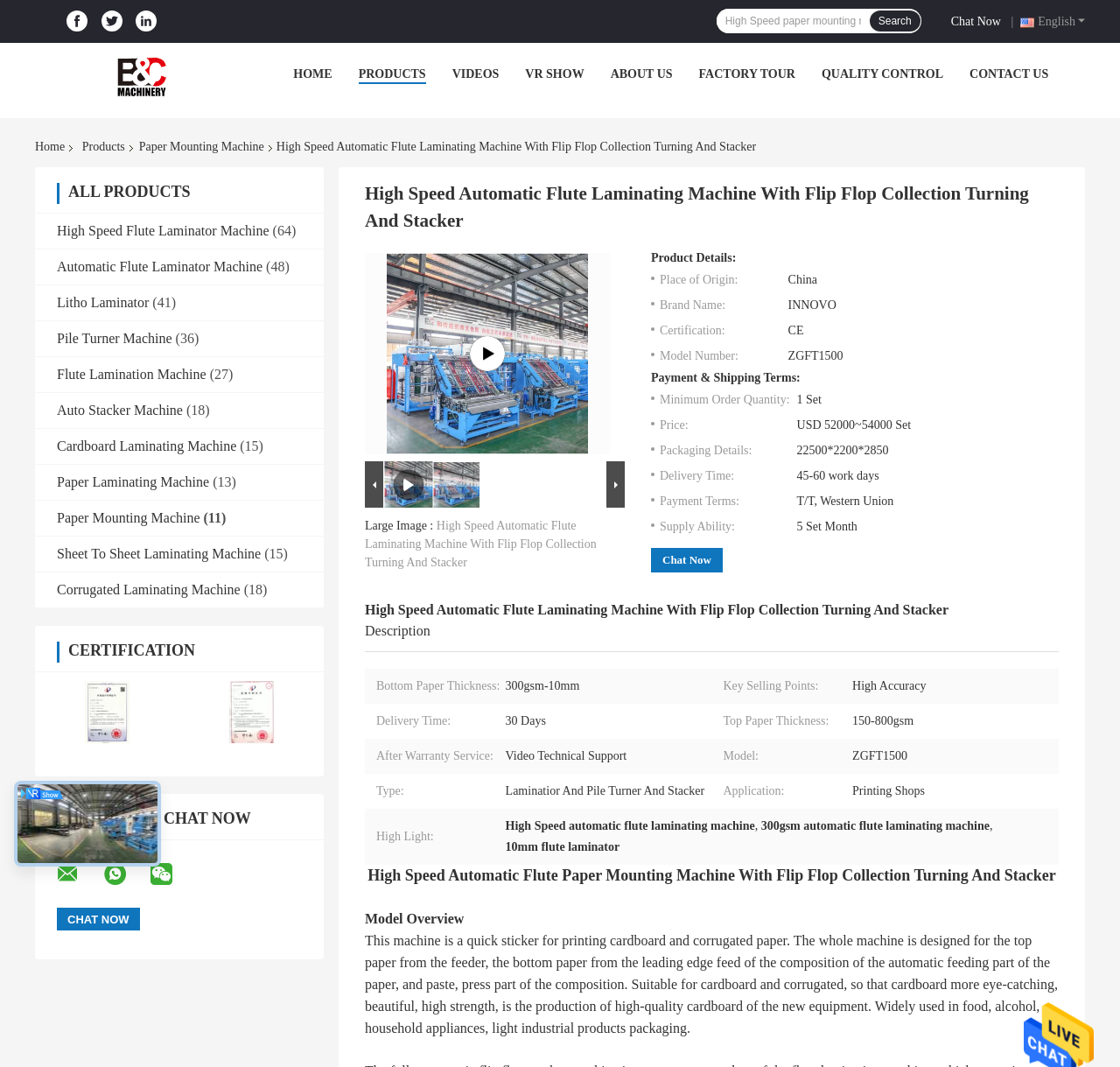Provide the bounding box coordinates for the area that should be clicked to complete the instruction: "View products".

[0.32, 0.063, 0.38, 0.075]